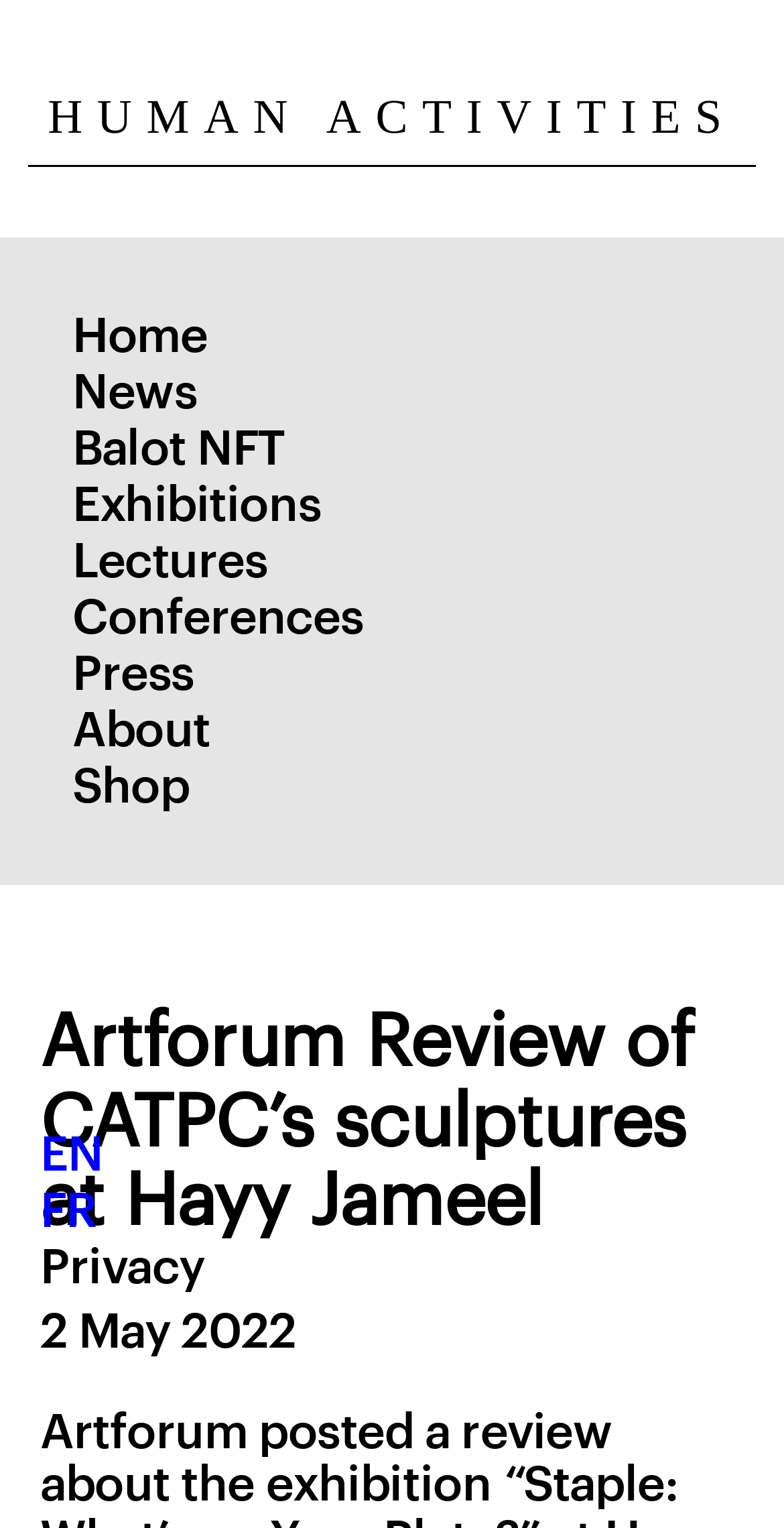How many headings are on the webpage?
Analyze the screenshot and provide a detailed answer to the question.

I counted the headings on the webpage and found that there are three headings: 'HUMAN ACTIVITIES', 'Artforum Review of CATPC’s sculptures at Hayy Jameel', and '2 May 2022'.